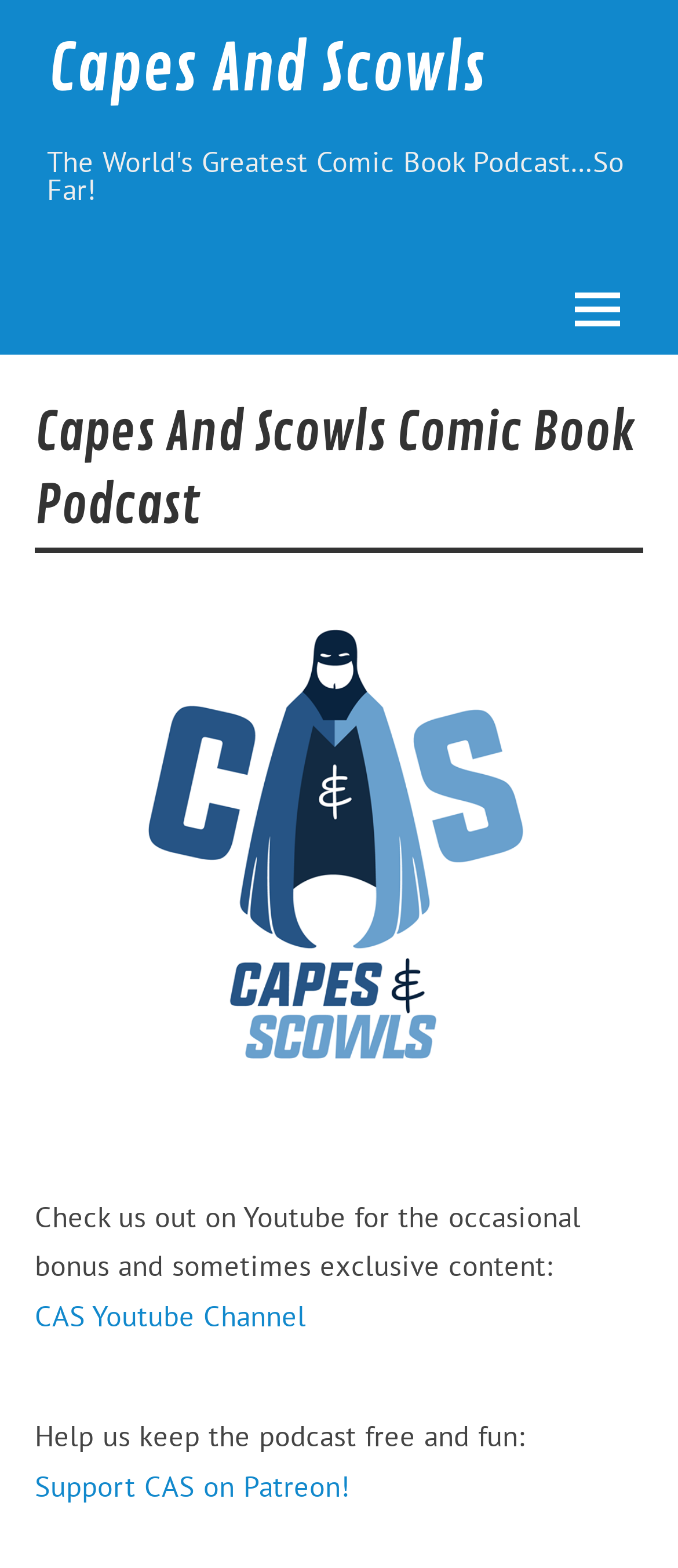Please use the details from the image to answer the following question comprehensively:
What is the name of the podcast?

The name of the podcast can be found in the link element with the text 'Capes And Scowls' at the top of the webpage, which is also the title of the webpage.